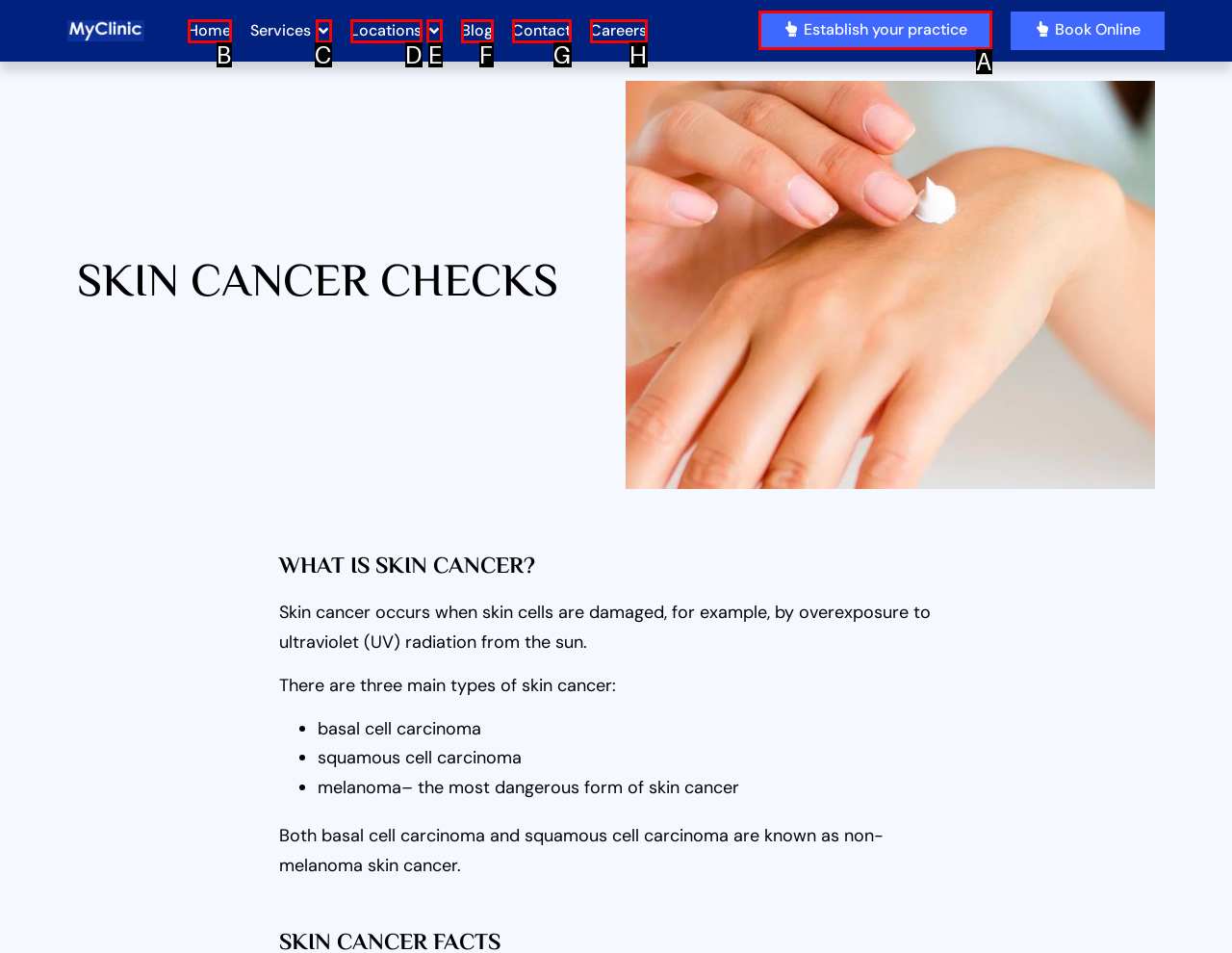For the task "Click the 'Establish your practice' link", which option's letter should you click? Answer with the letter only.

A